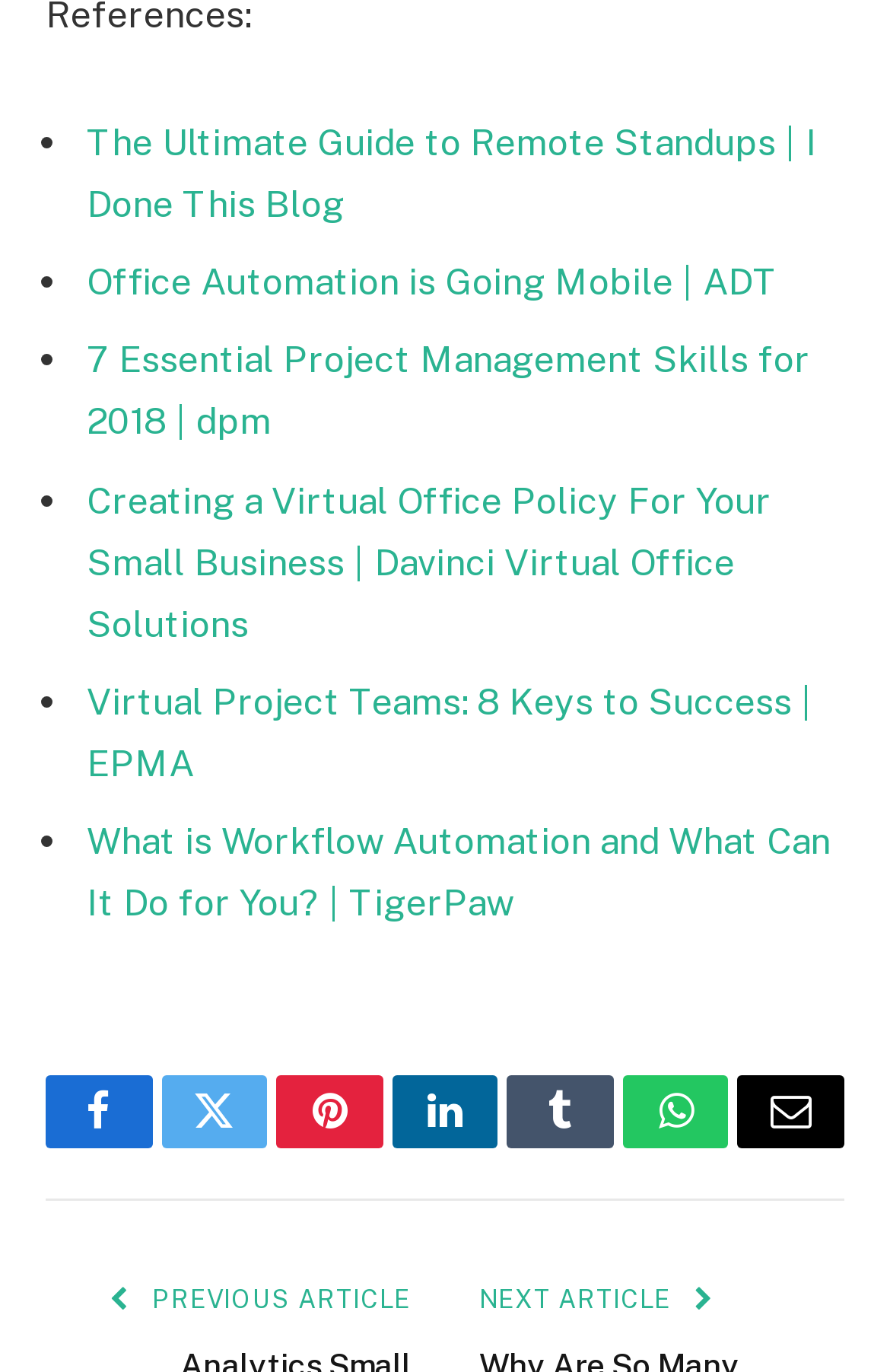Pinpoint the bounding box coordinates of the area that must be clicked to complete this instruction: "Share on Twitter".

[0.181, 0.784, 0.3, 0.837]